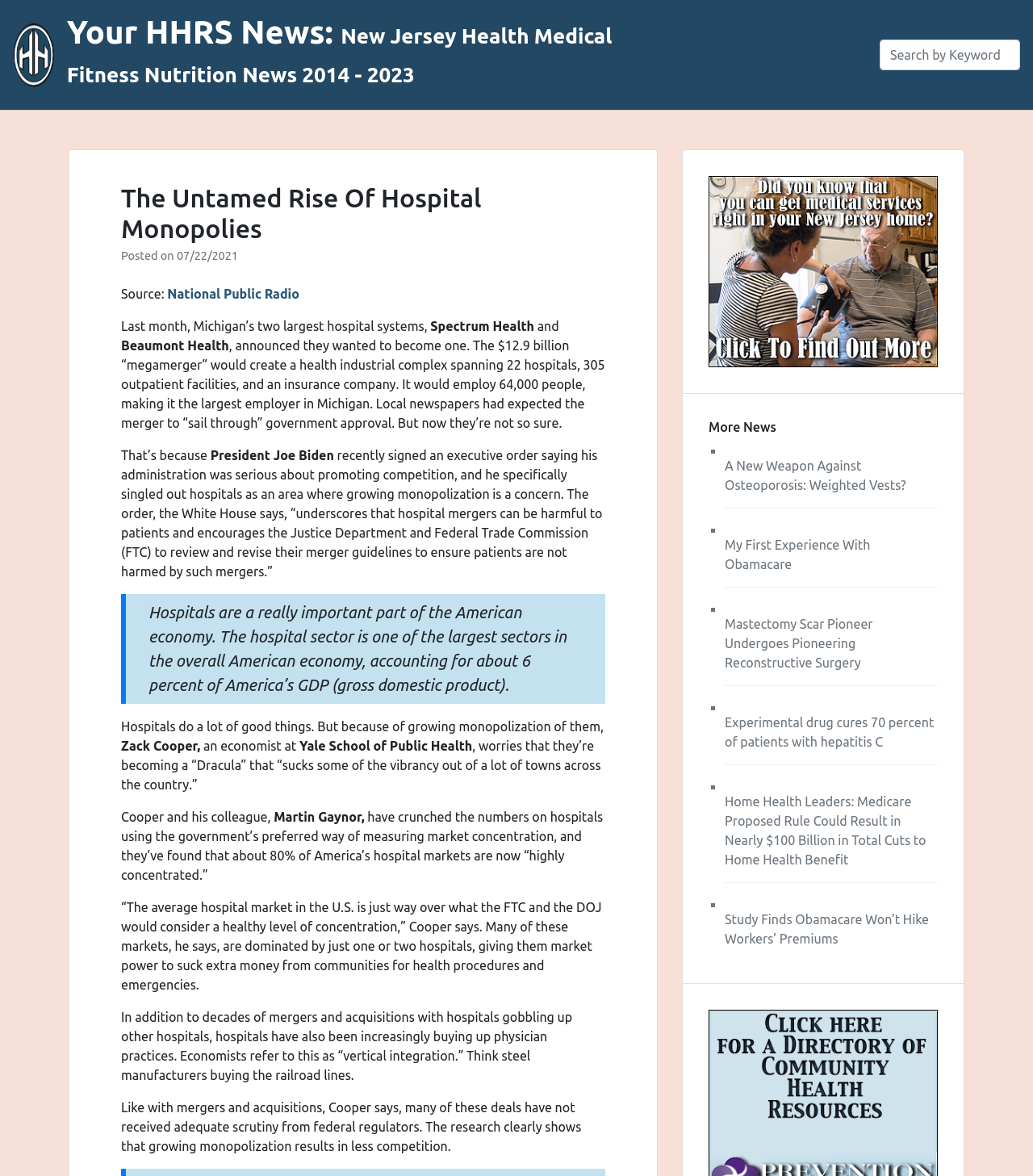Please provide the bounding box coordinates for the element that needs to be clicked to perform the instruction: "Check out National Public Radio". The coordinates must consist of four float numbers between 0 and 1, formatted as [left, top, right, bottom].

[0.162, 0.244, 0.29, 0.256]